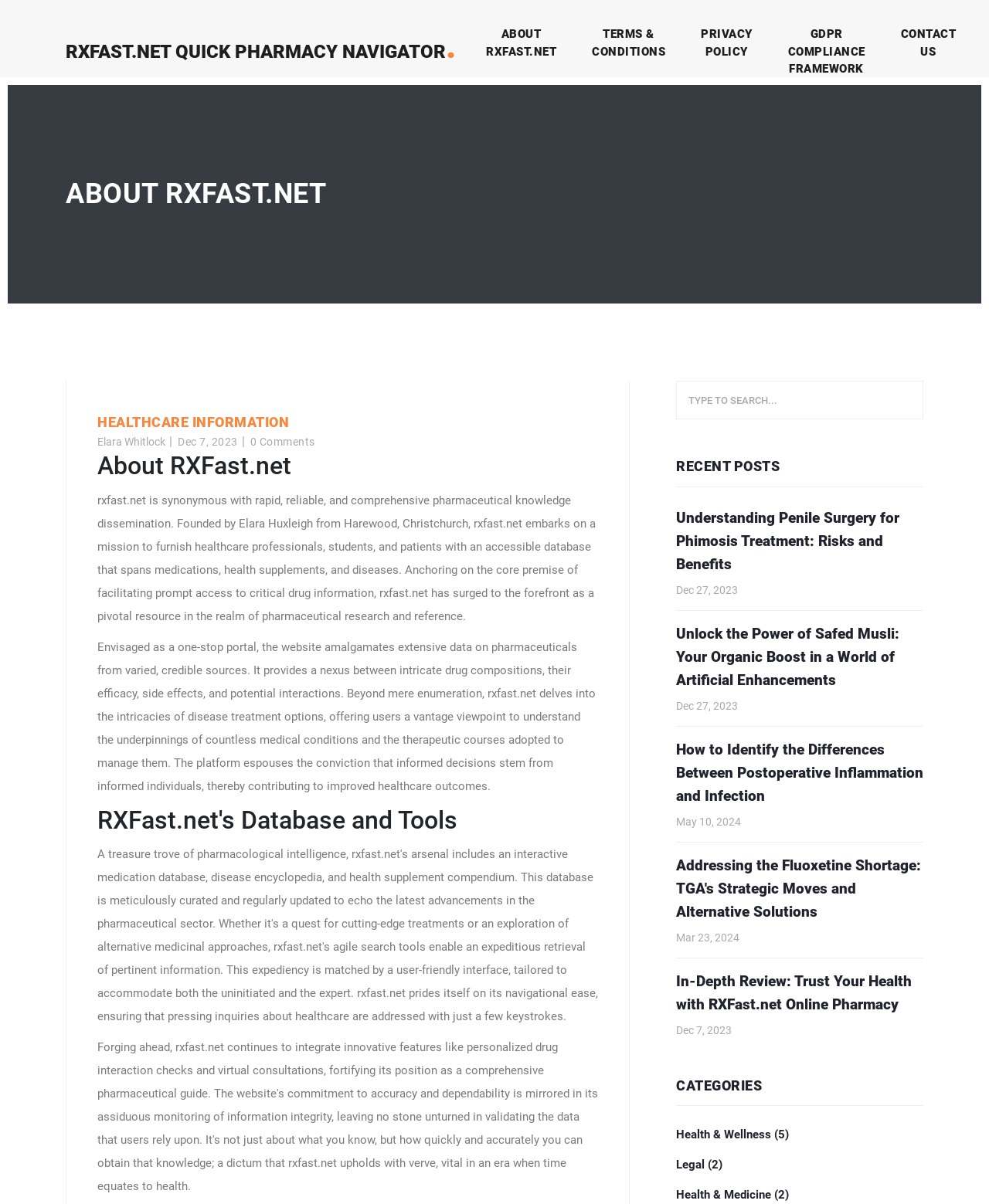What is the date of the post 'Understanding Penile Surgery for Phimosis Treatment: Risks and Benefits'?
Please provide a detailed and comprehensive answer to the question.

The date of the post 'Understanding Penile Surgery for Phimosis Treatment: Risks and Benefits' is mentioned next to the post title as 'Dec 27, 2023'.